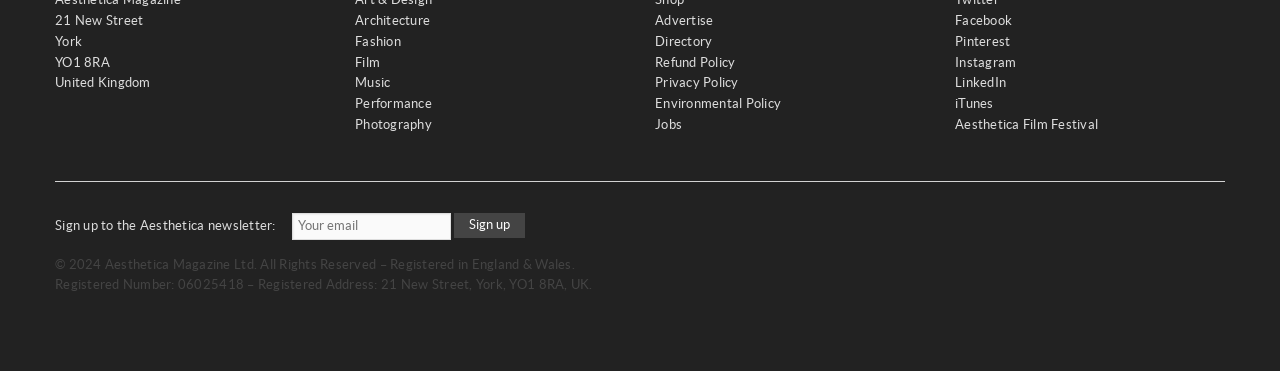How many categories are available for browsing? From the image, respond with a single word or brief phrase.

6